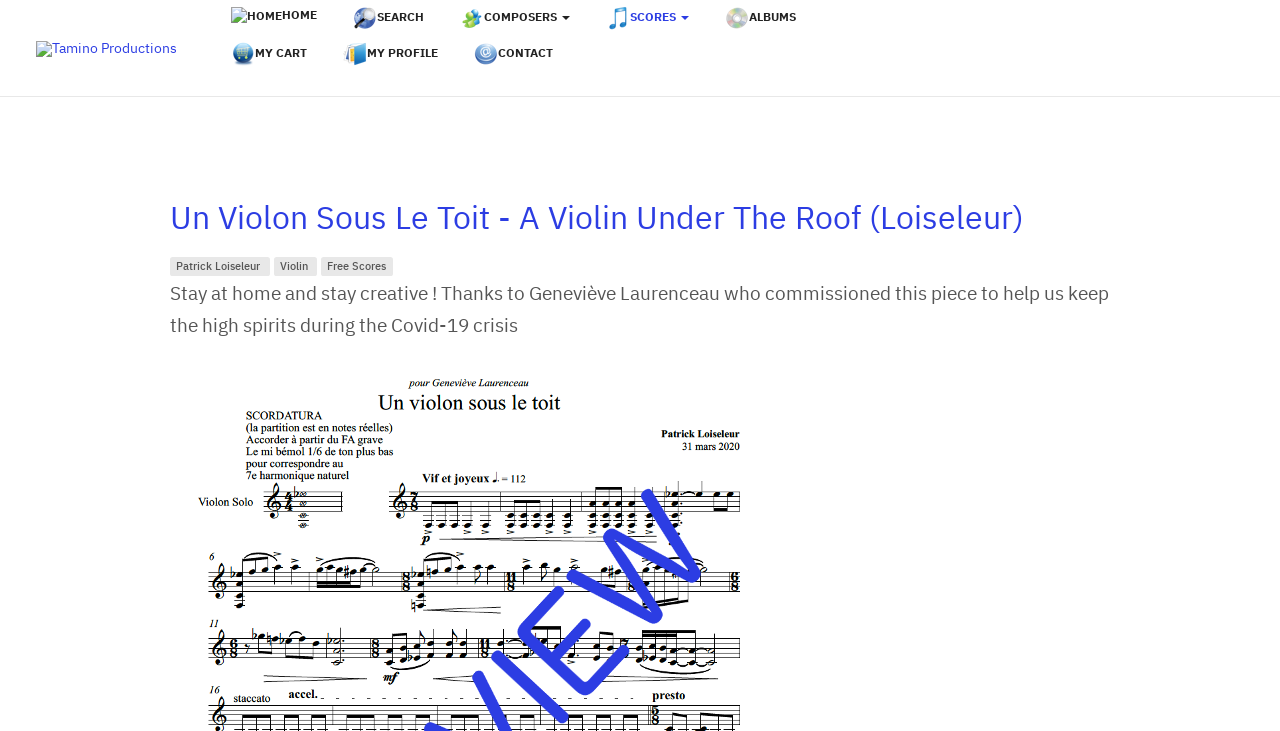Please specify the bounding box coordinates of the element that should be clicked to execute the given instruction: 'view composers'. Ensure the coordinates are four float numbers between 0 and 1, expressed as [left, top, right, bottom].

[0.36, 0.0, 0.446, 0.049]